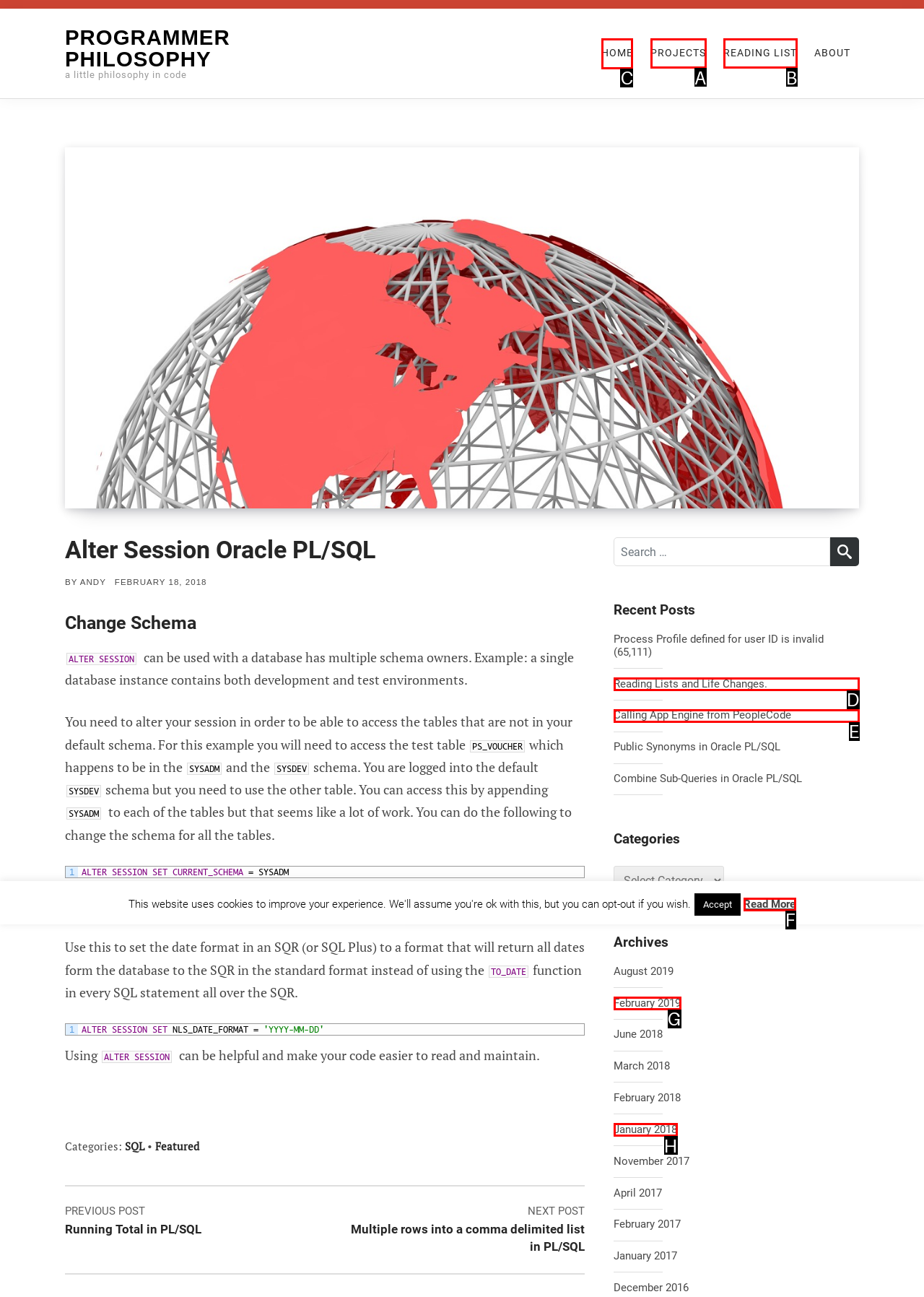Determine which letter corresponds to the UI element to click for this task: Click on the 'HOME' link
Respond with the letter from the available options.

C